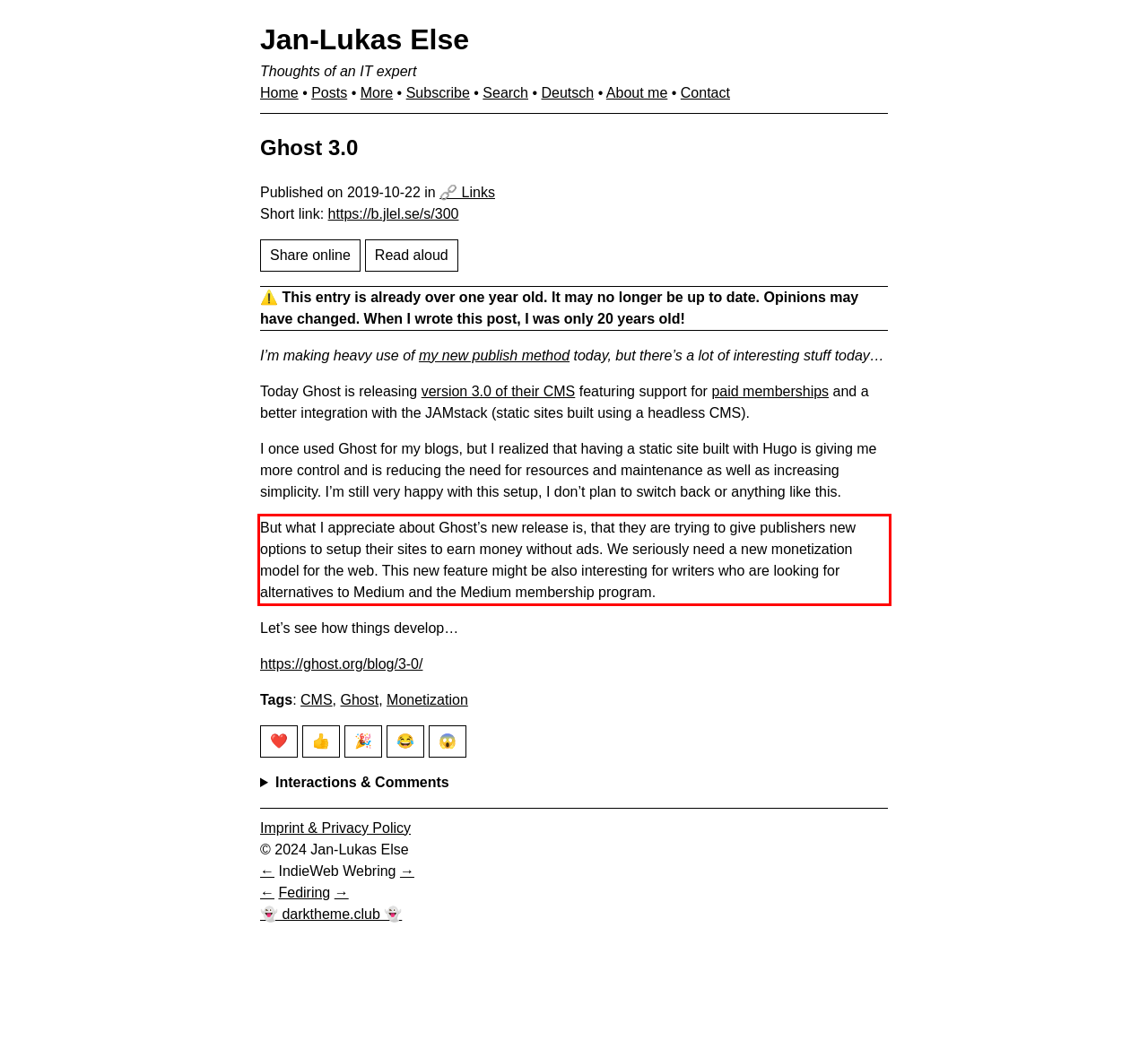With the provided screenshot of a webpage, locate the red bounding box and perform OCR to extract the text content inside it.

But what I appreciate about Ghost’s new release is, that they are trying to give publishers new options to setup their sites to earn money without ads. We seriously need a new monetization model for the web. This new feature might be also interesting for writers who are looking for alternatives to Medium and the Medium membership program.